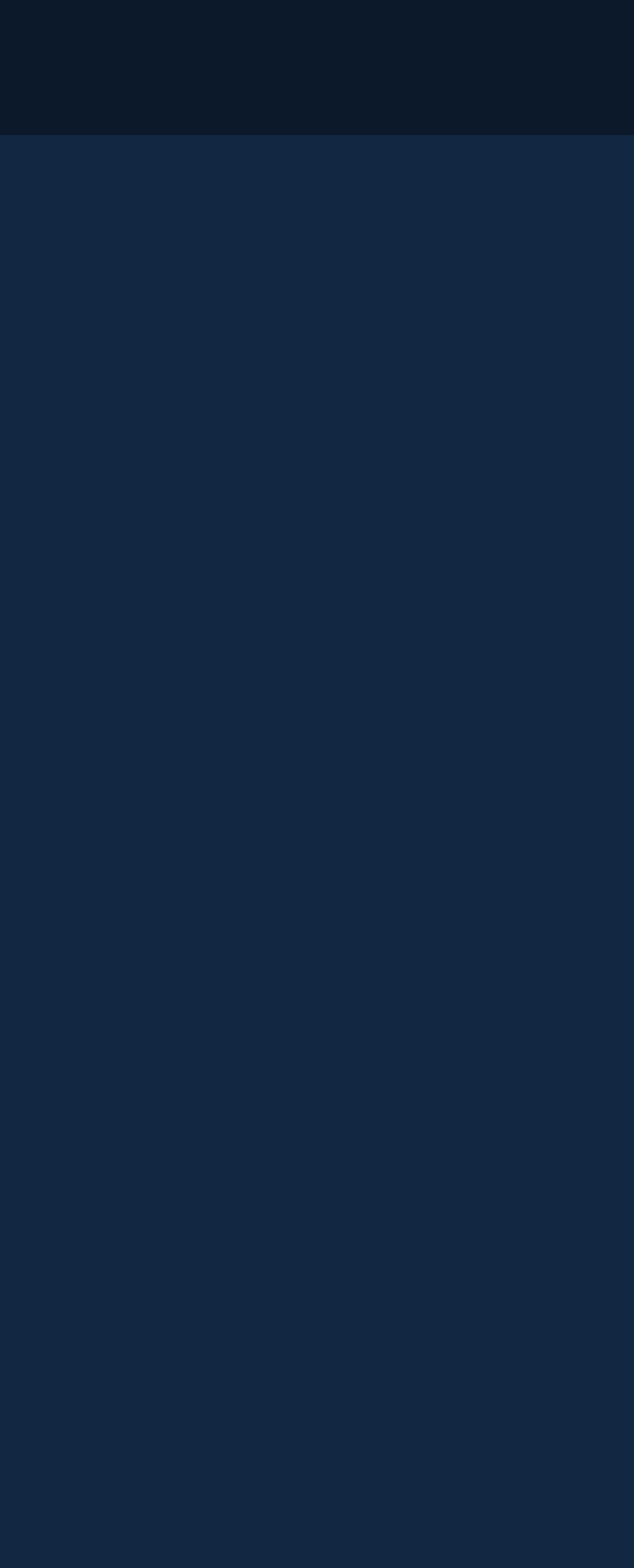Provide the bounding box coordinates of the area you need to click to execute the following instruction: "Read the DISCLAIMER".

[0.453, 0.547, 0.704, 0.564]